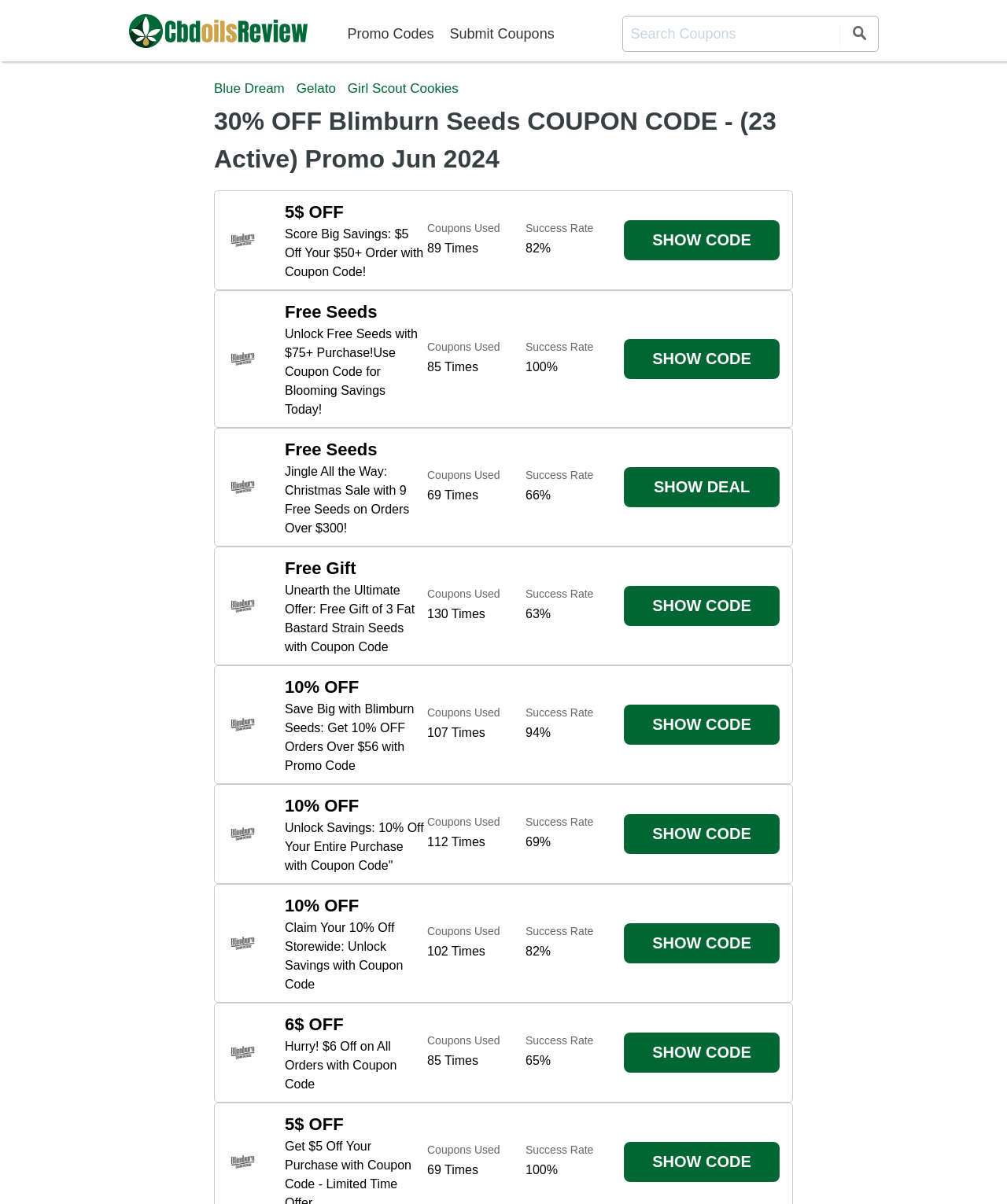Describe the webpage in detail, including text, images, and layout.

This webpage is dedicated to providing promo codes and discounts for Blimburn Seeds products. At the top, there is a logo and a menu with two dropdown options: "Promo Codes" and "Submit Coupons". Below the menu, there is a search bar where users can search for specific coupons. 

On the left side of the page, there are several links to different strains of cannabis, including "Blue Dream", "Gelato", and "Girl Scout Cookies". 

The main content of the page is divided into several sections, each featuring a promo code or discount offer for Blimburn Seeds products. Each section includes an image of the Blimburn Seeds logo, a brief description of the offer, and a "SHOW CODE" or "SHOW DEAL" button to reveal the promo code. The offers include discounts such as "$5 OFF", "Free Seeds", "10% OFF", and more. 

Each section also displays the number of times the coupon has been used, the success rate, and a percentage indicator. The sections are stacked vertically, with the most prominent offers at the top and the less prominent ones towards the bottom.